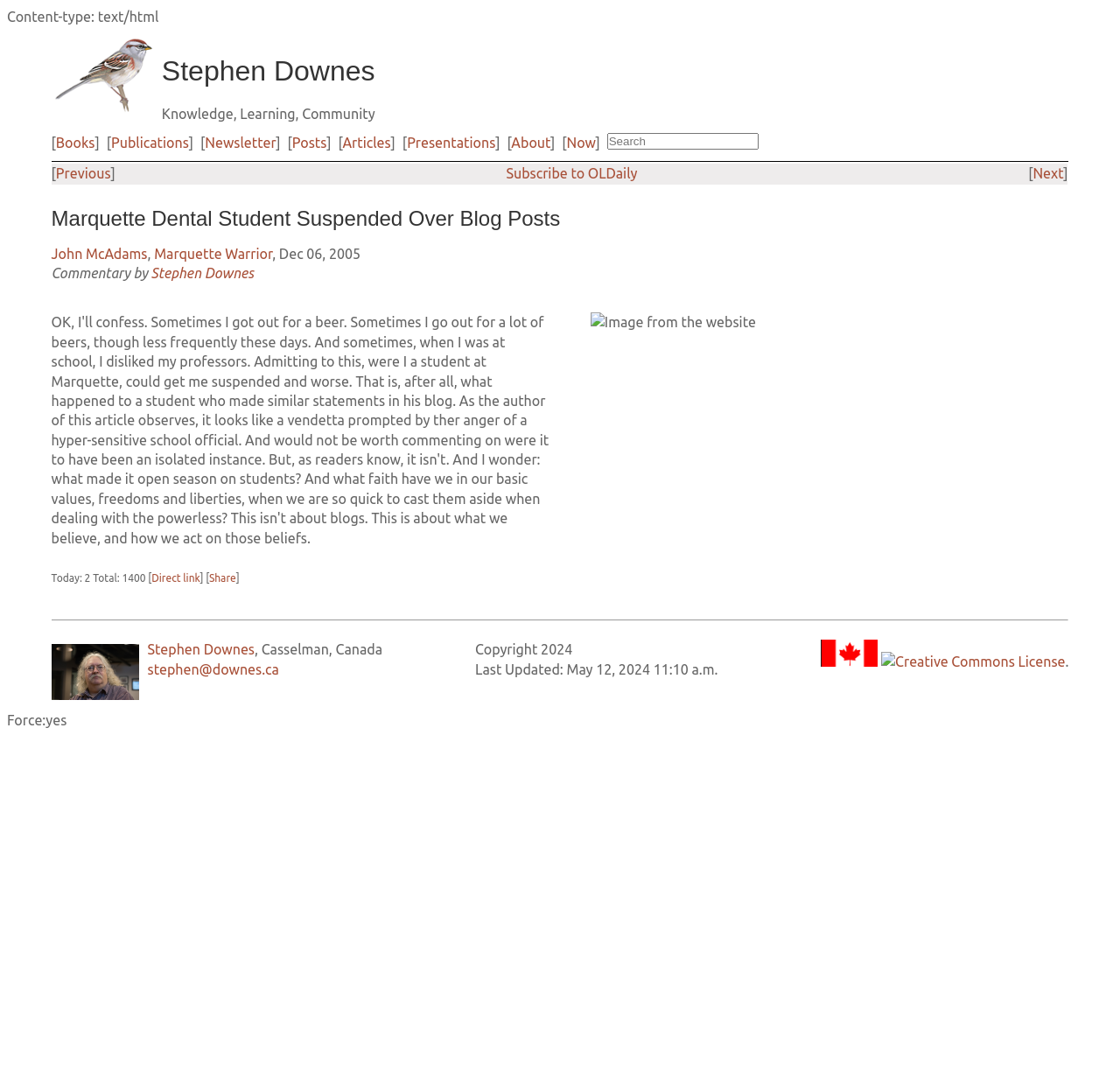Please determine the bounding box coordinates of the section I need to click to accomplish this instruction: "Visit Stephen Downes' homepage".

[0.144, 0.046, 0.335, 0.086]